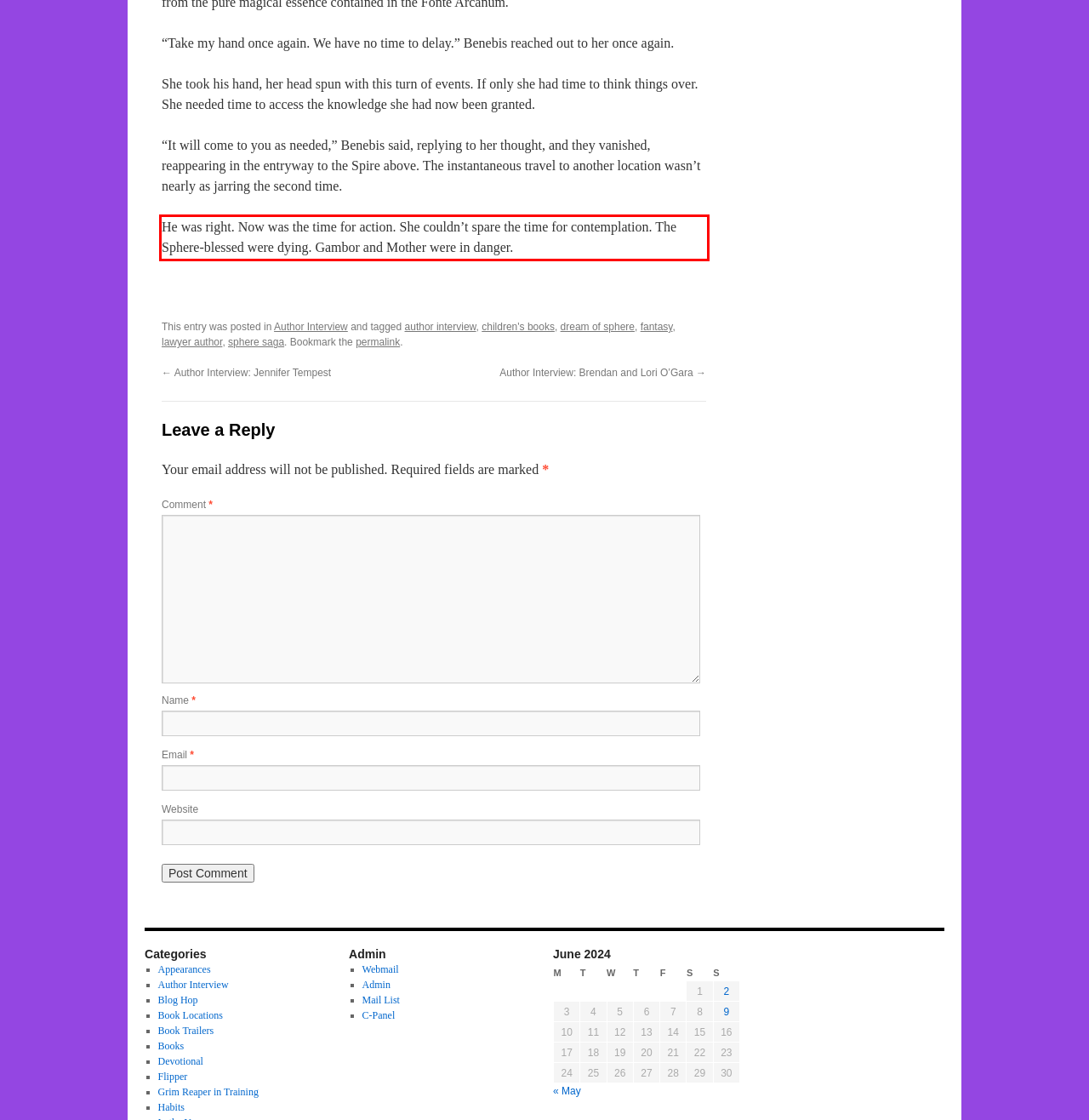Extract and provide the text found inside the red rectangle in the screenshot of the webpage.

He was right. Now was the time for action. She couldn’t spare the time for contemplation. The Sphere-blessed were dying. Gambor and Mother were in danger.